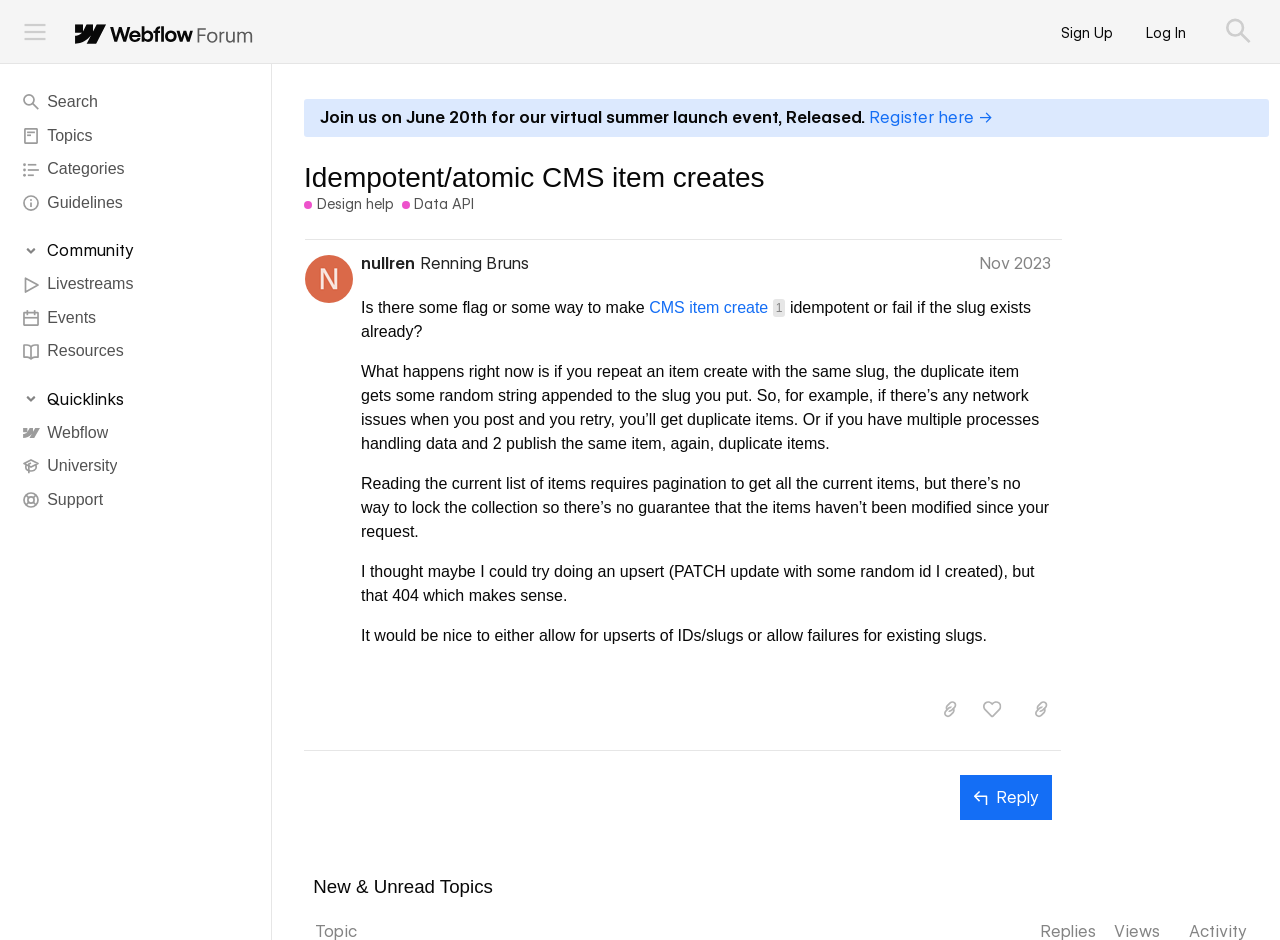Point out the bounding box coordinates of the section to click in order to follow this instruction: "View the 'Guidelines'".

[0.0, 0.198, 0.212, 0.234]